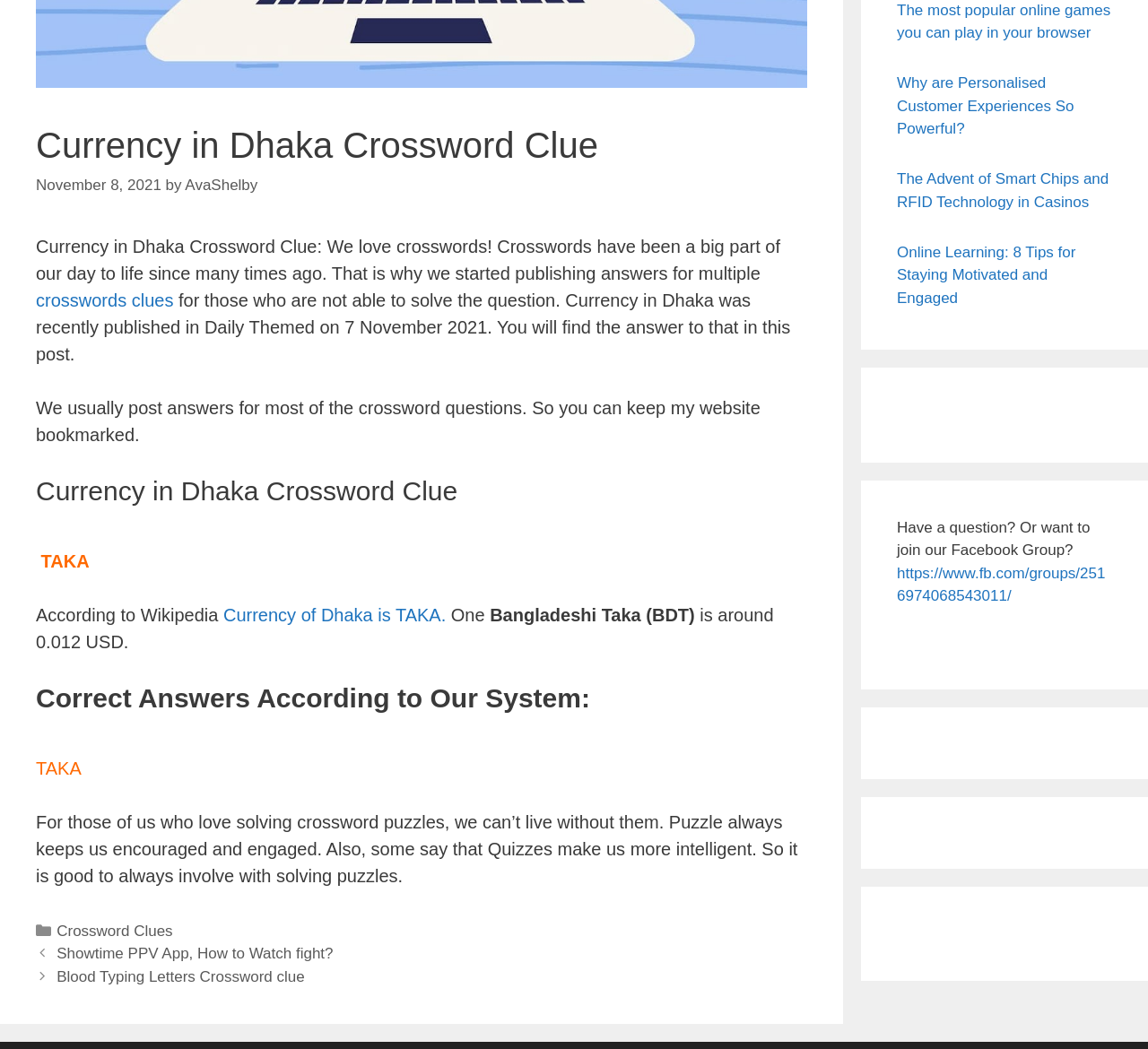From the screenshot, find the bounding box of the UI element matching this description: "AvaShelby". Supply the bounding box coordinates in the form [left, top, right, bottom], each a float between 0 and 1.

[0.161, 0.169, 0.224, 0.185]